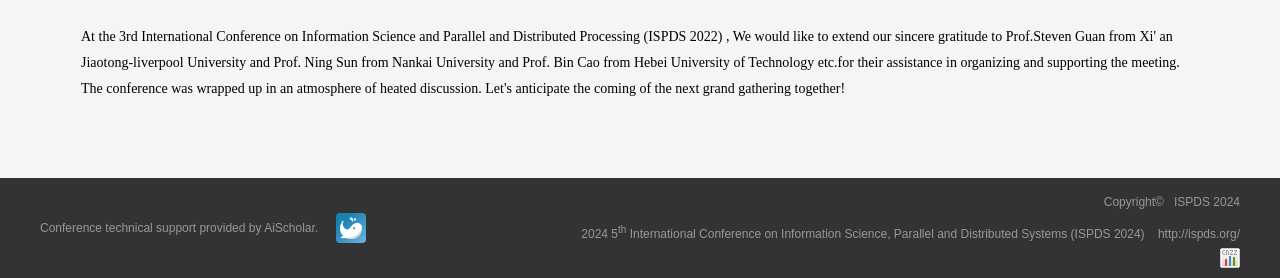What is the name of the conference?
Please provide a detailed and comprehensive answer to the question.

The name of the conference can be found in the StaticText element with the text 'International Conference on Information Science, Parallel and Distributed Systems (ISPDS 2024)'. This element is located at the bottom of the page, with a bounding box coordinate of [0.489, 0.817, 0.969, 0.867].